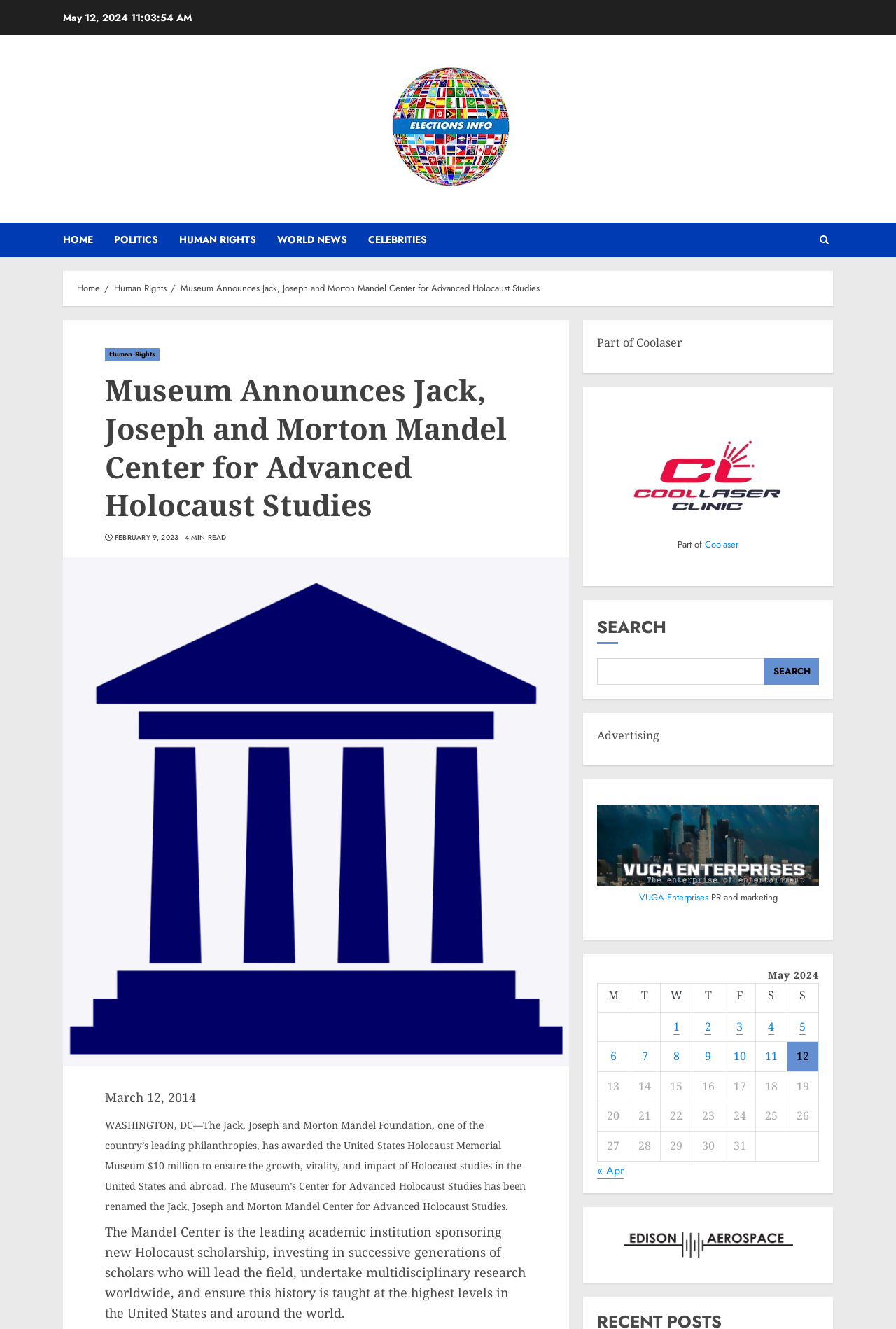Please identify the coordinates of the bounding box for the clickable region that will accomplish this instruction: "search for something".

[0.667, 0.495, 0.853, 0.515]